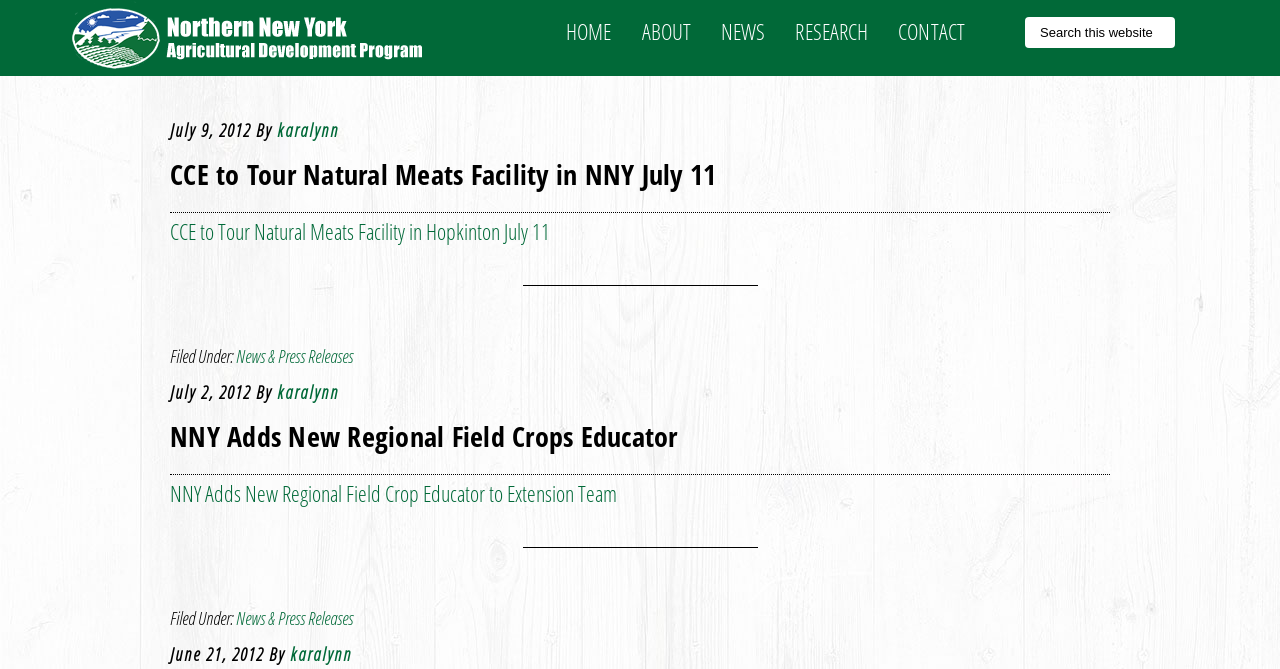Find the bounding box coordinates for the area you need to click to carry out the instruction: "View NNY Adds New Regional Field Crops Educator article". The coordinates should be four float numbers between 0 and 1, indicated as [left, top, right, bottom].

[0.133, 0.571, 0.867, 0.948]